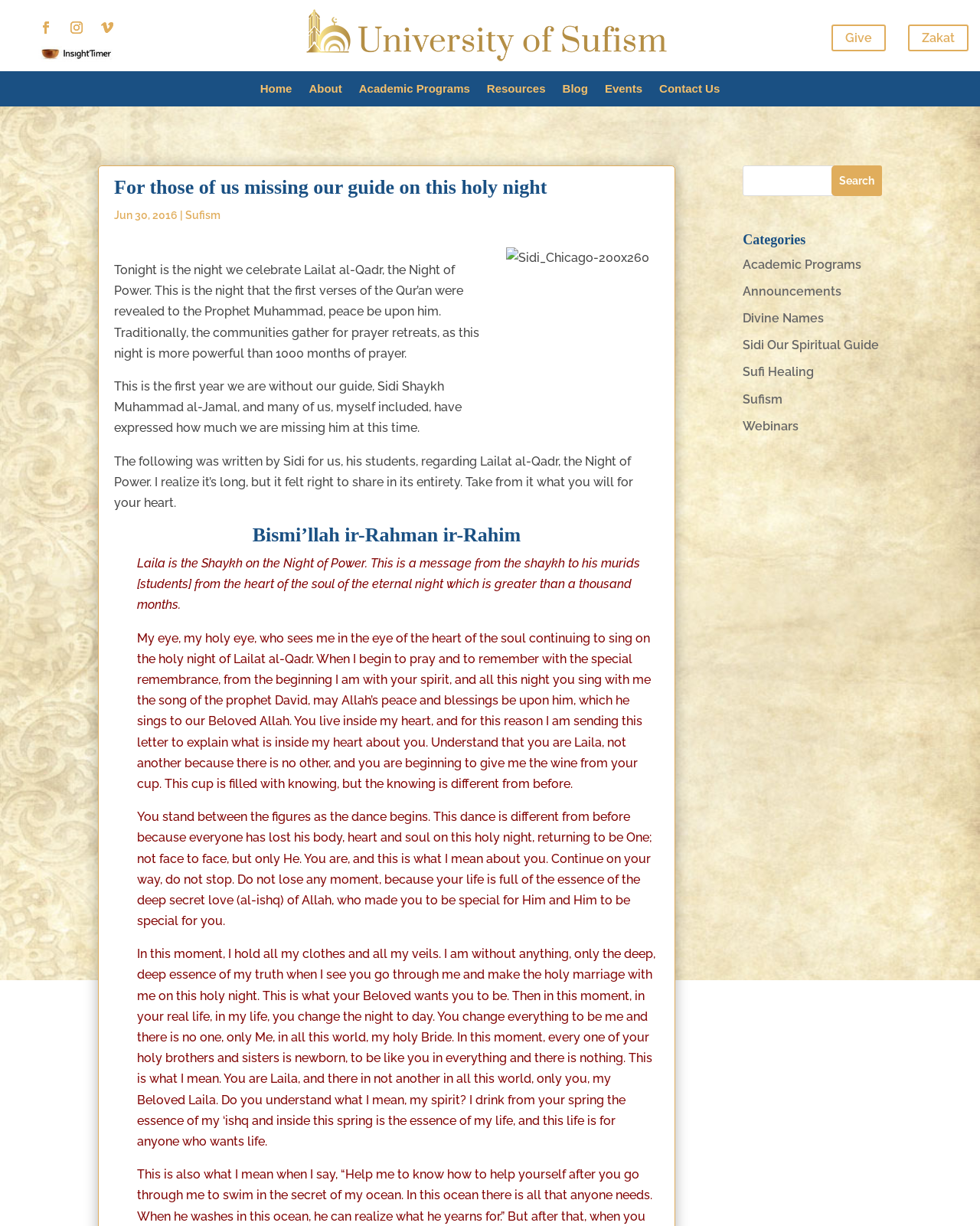Can you find and generate the webpage's heading?

For those of us missing our guide on this holy night